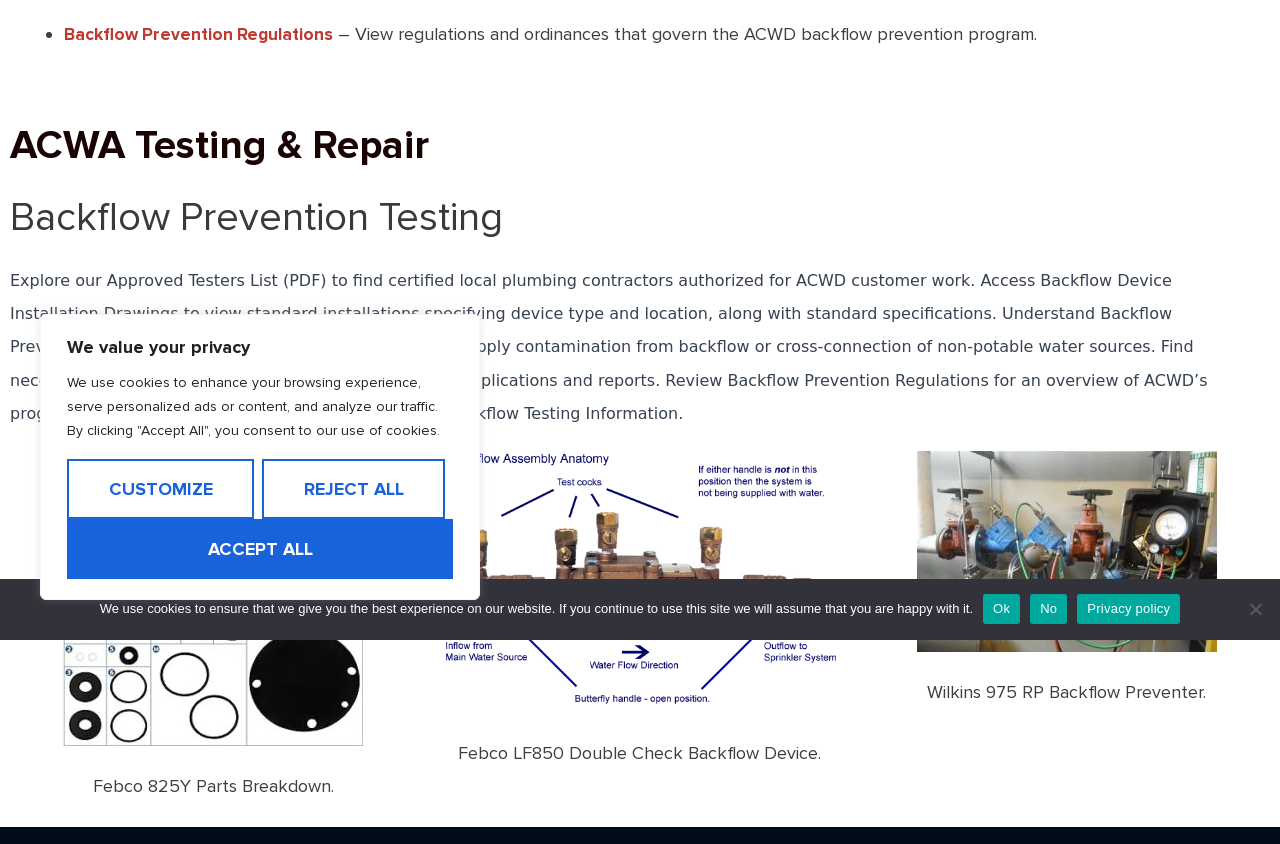Provide the bounding box coordinates of the UI element this sentence describes: "Privacy policy".

[0.842, 0.703, 0.922, 0.739]